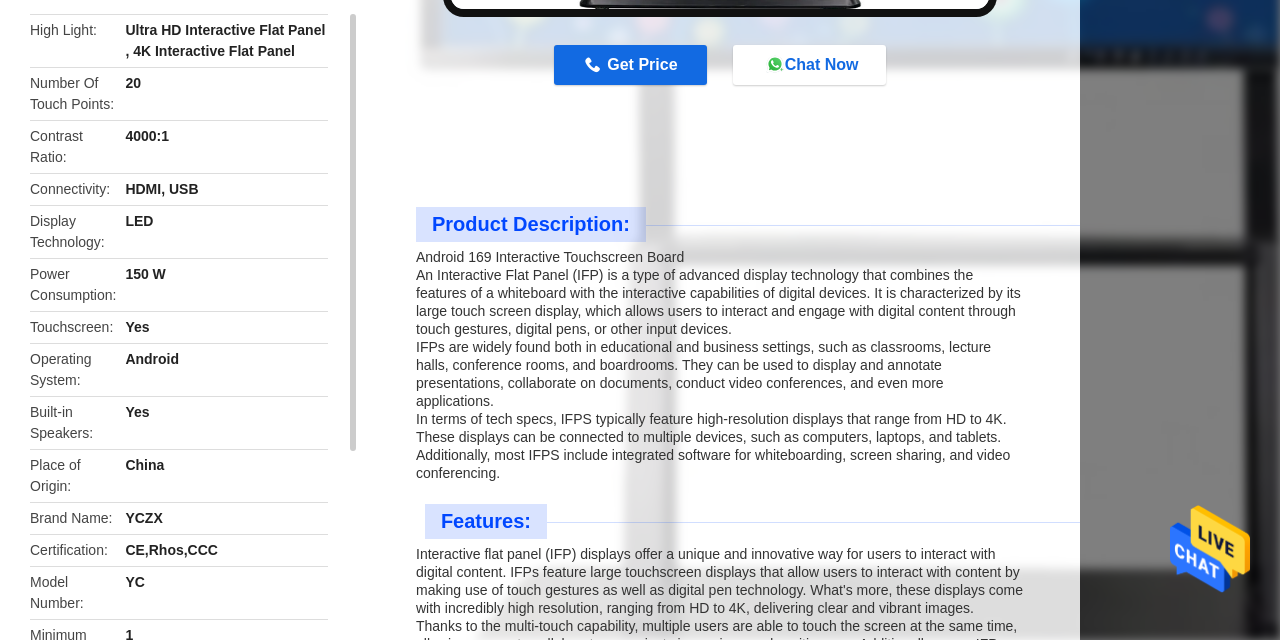Return the bounding box coordinates of the UI element that corresponds to this description: "alt="Send Message"". The coordinates must be given as four float numbers in the range of 0 and 1, [left, top, right, bottom].

[0.914, 0.783, 0.977, 0.941]